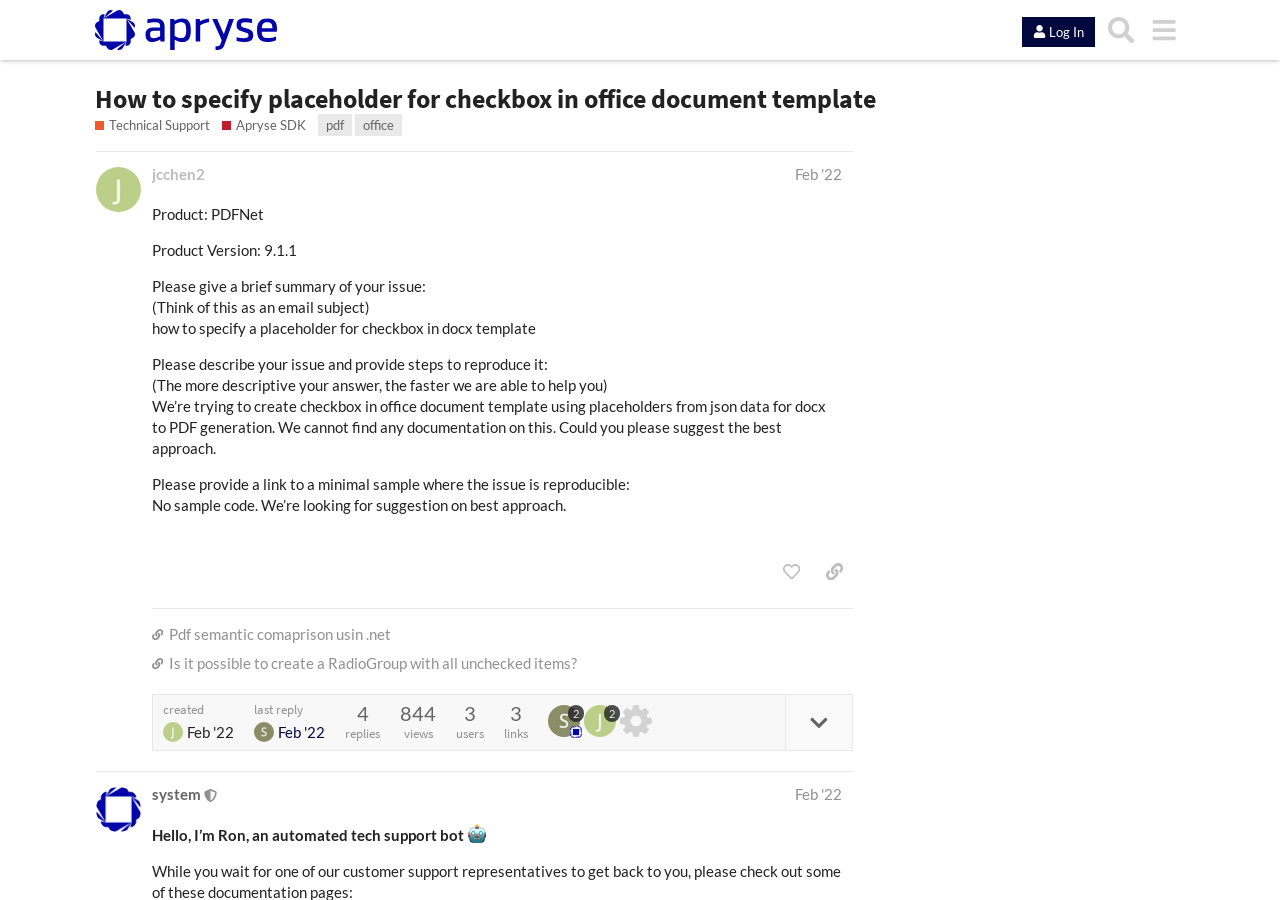How many views does this question have?
Using the visual information, answer the question in a single word or phrase.

844